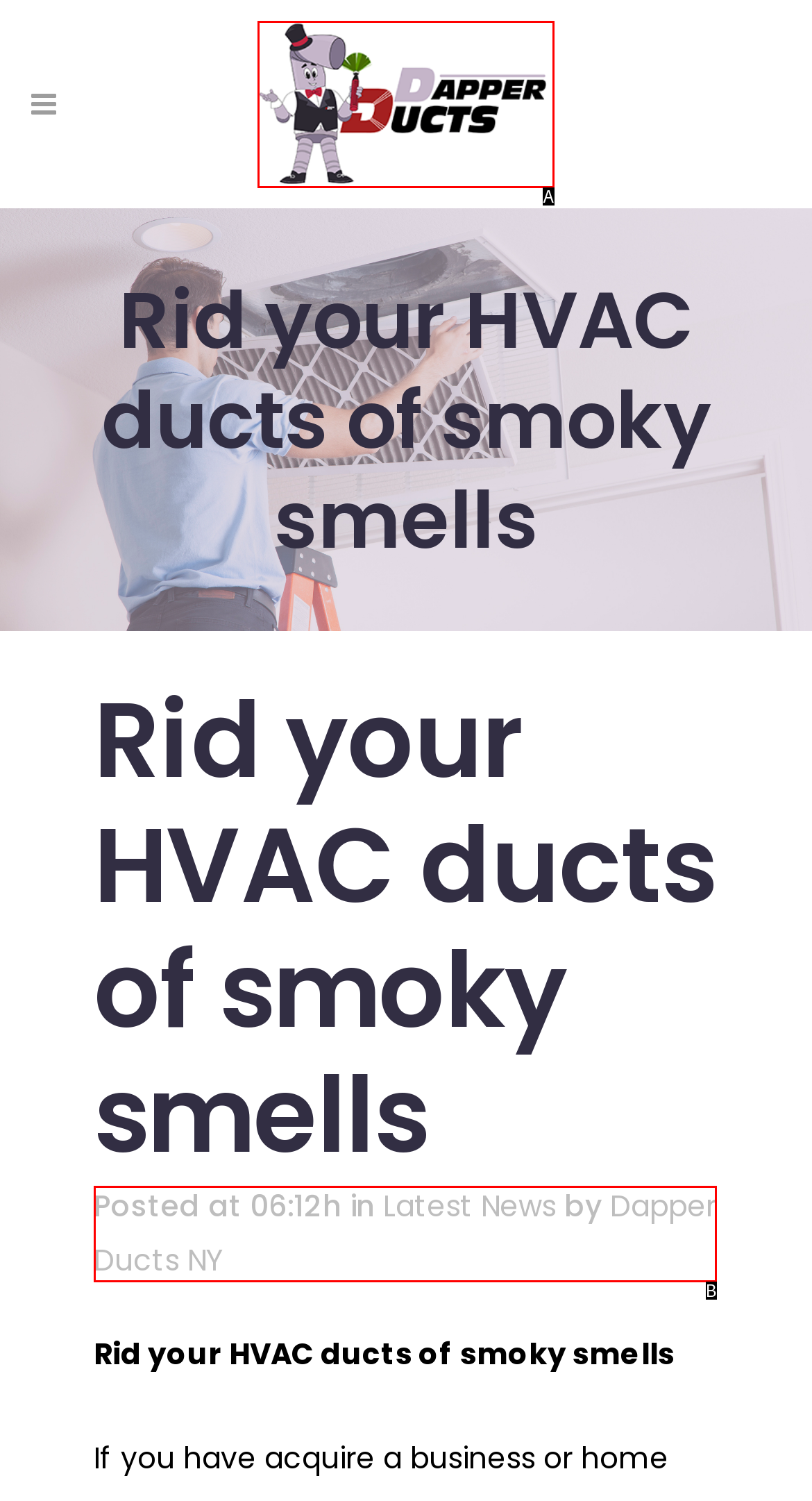Find the UI element described as: alt="Logo"
Reply with the letter of the appropriate option.

A